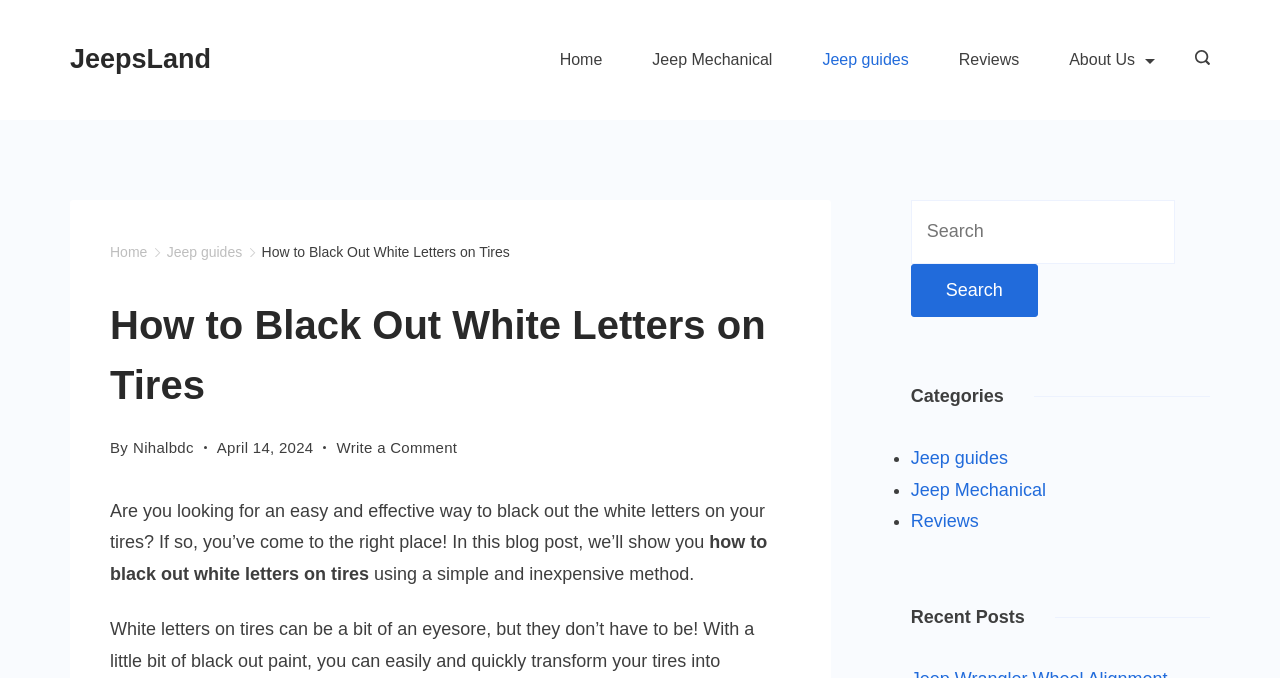Based on the element description Jeep Mechanical, identify the bounding box coordinates for the UI element. The coordinates should be in the format (top-left x, top-left y, bottom-right x, bottom-right y) and within the 0 to 1 range.

[0.712, 0.707, 0.817, 0.737]